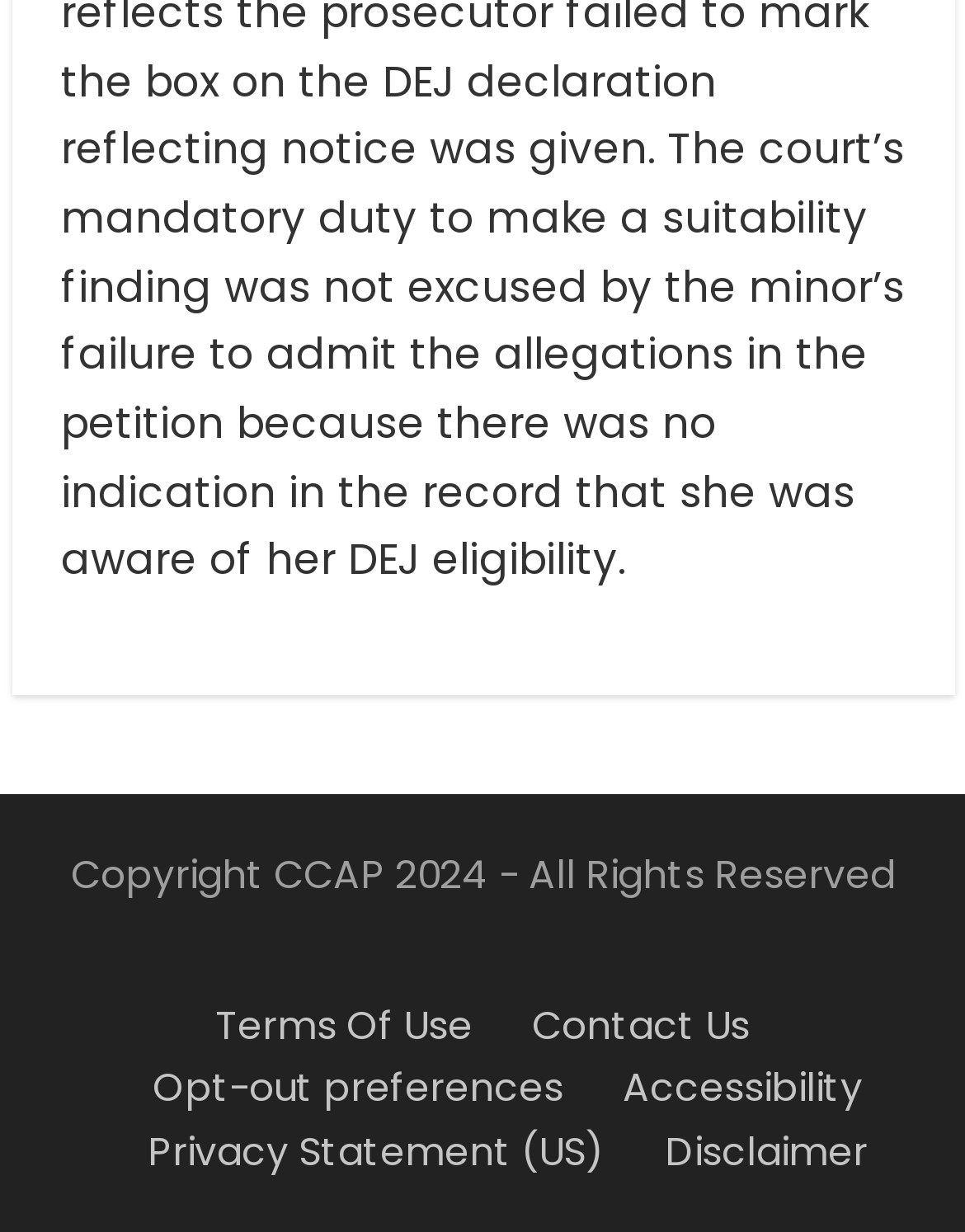Identify the bounding box of the UI component described as: "Third Rail Cartoons".

None